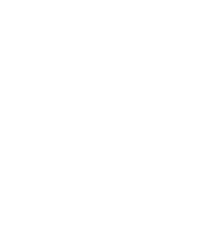Provide a short answer using a single word or phrase for the following question: 
What type of soil does the plant prefer?

Moist, well-drained soil